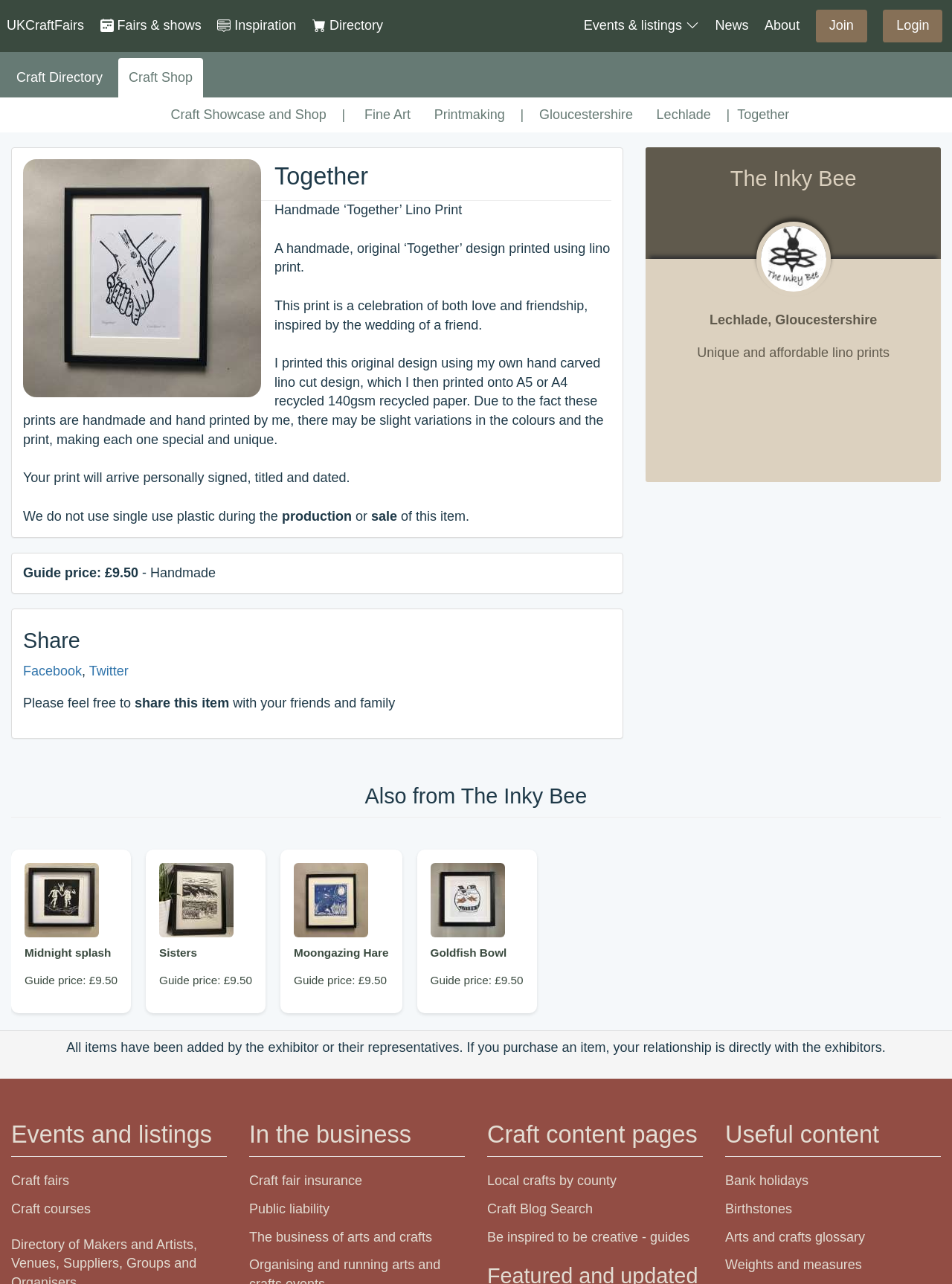Review the image closely and give a comprehensive answer to the question: What is the price of the 'Together' lino print?

I found this answer by reading the text 'Guide price: £9.50 - Handmade' which is associated with the 'Together' lino print.